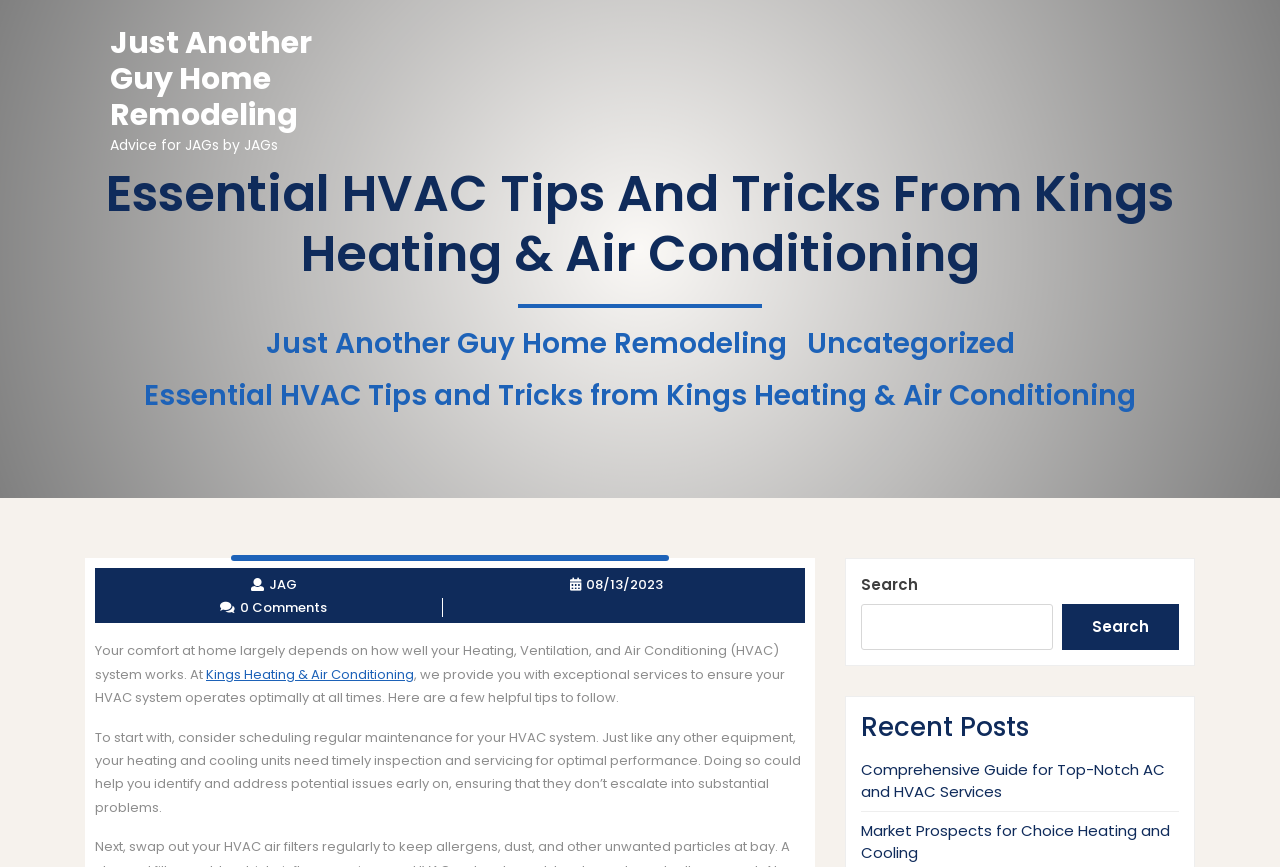Please identify the bounding box coordinates of the area that needs to be clicked to fulfill the following instruction: "Read the recent post Comprehensive Guide for Top-Notch AC and HVAC Services."

[0.673, 0.875, 0.91, 0.925]